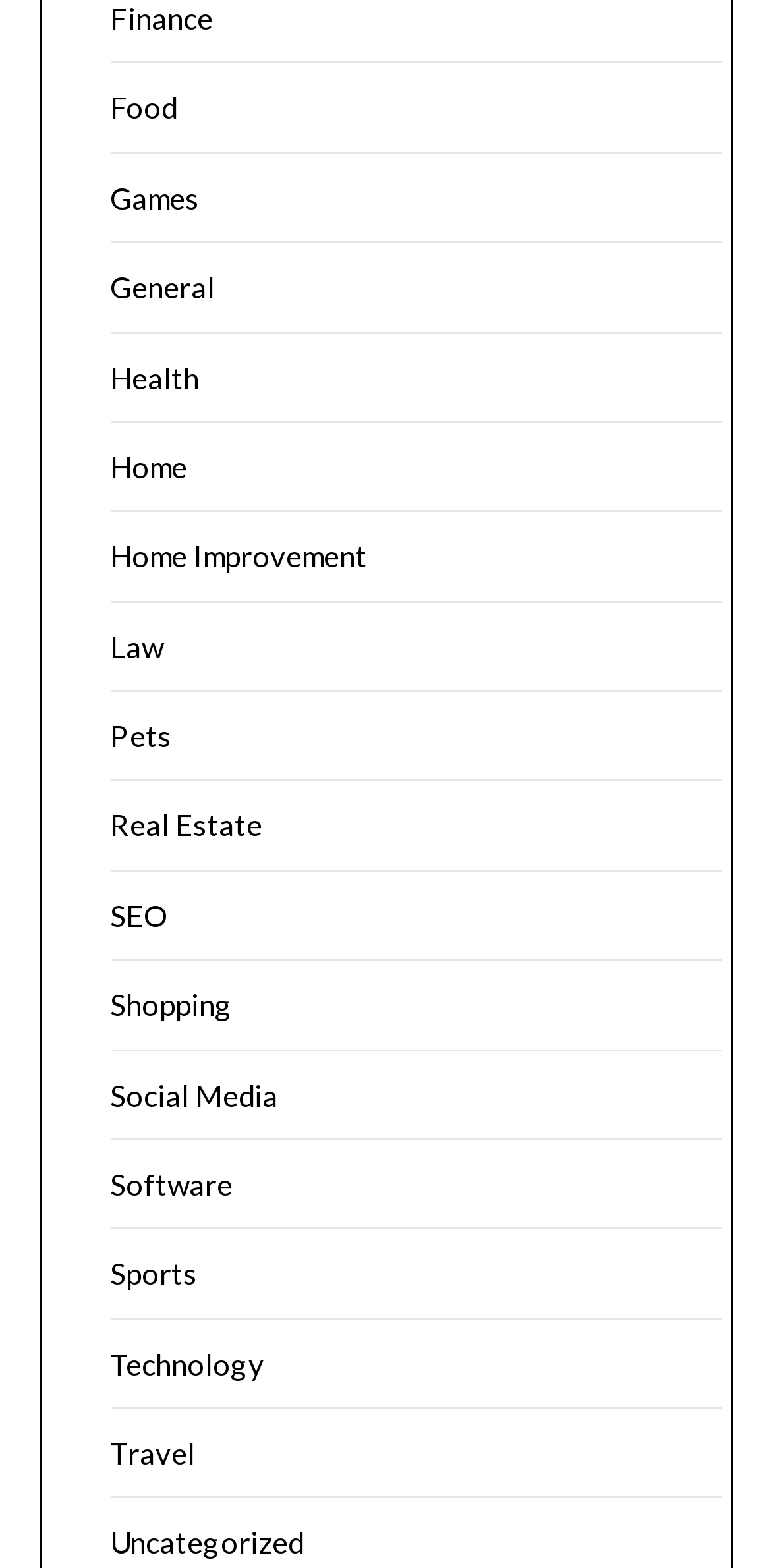Provide a one-word or short-phrase answer to the question:
How many categories are related to technology?

Two